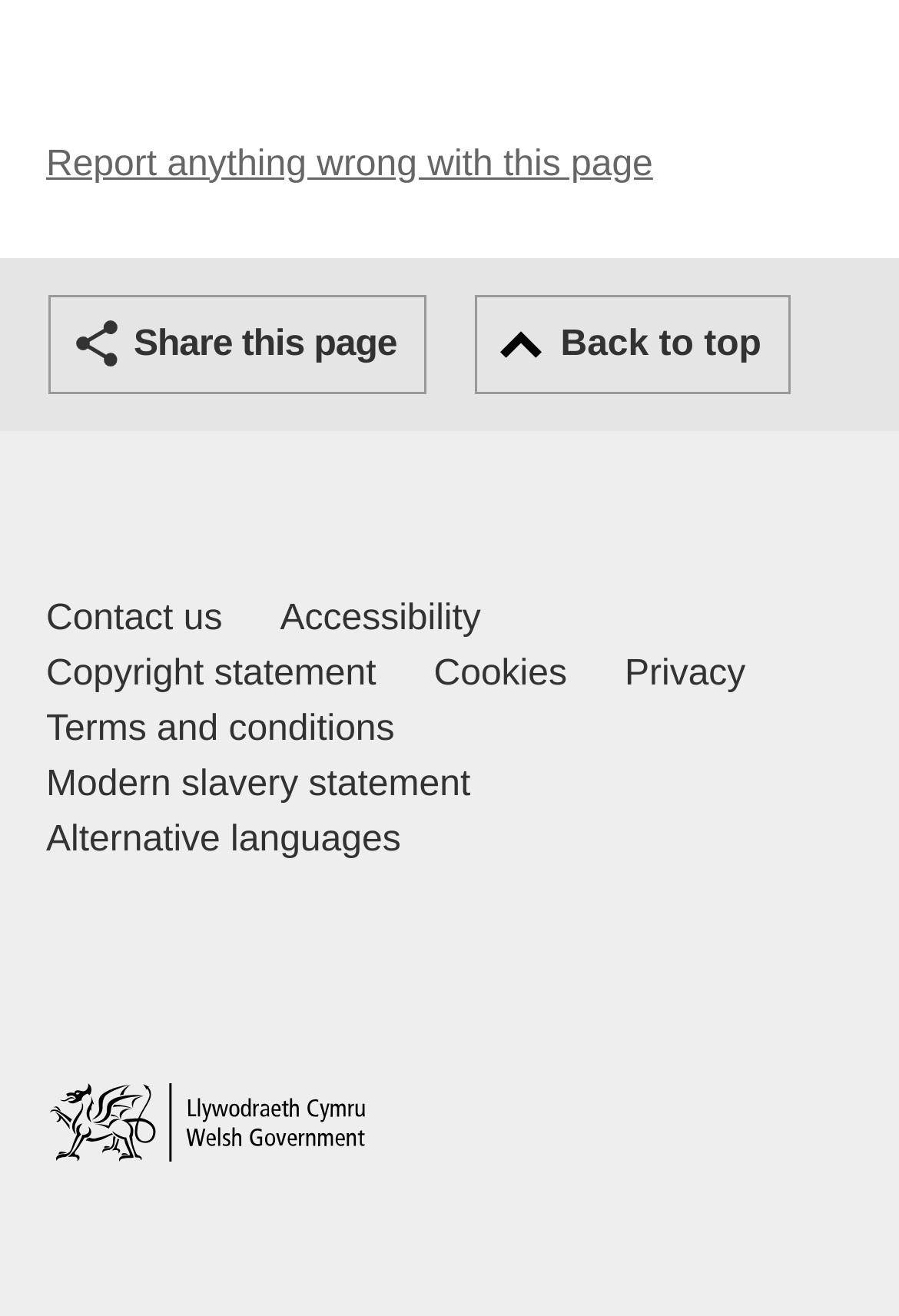How many footer links are available?
Observe the image and answer the question with a one-word or short phrase response.

7